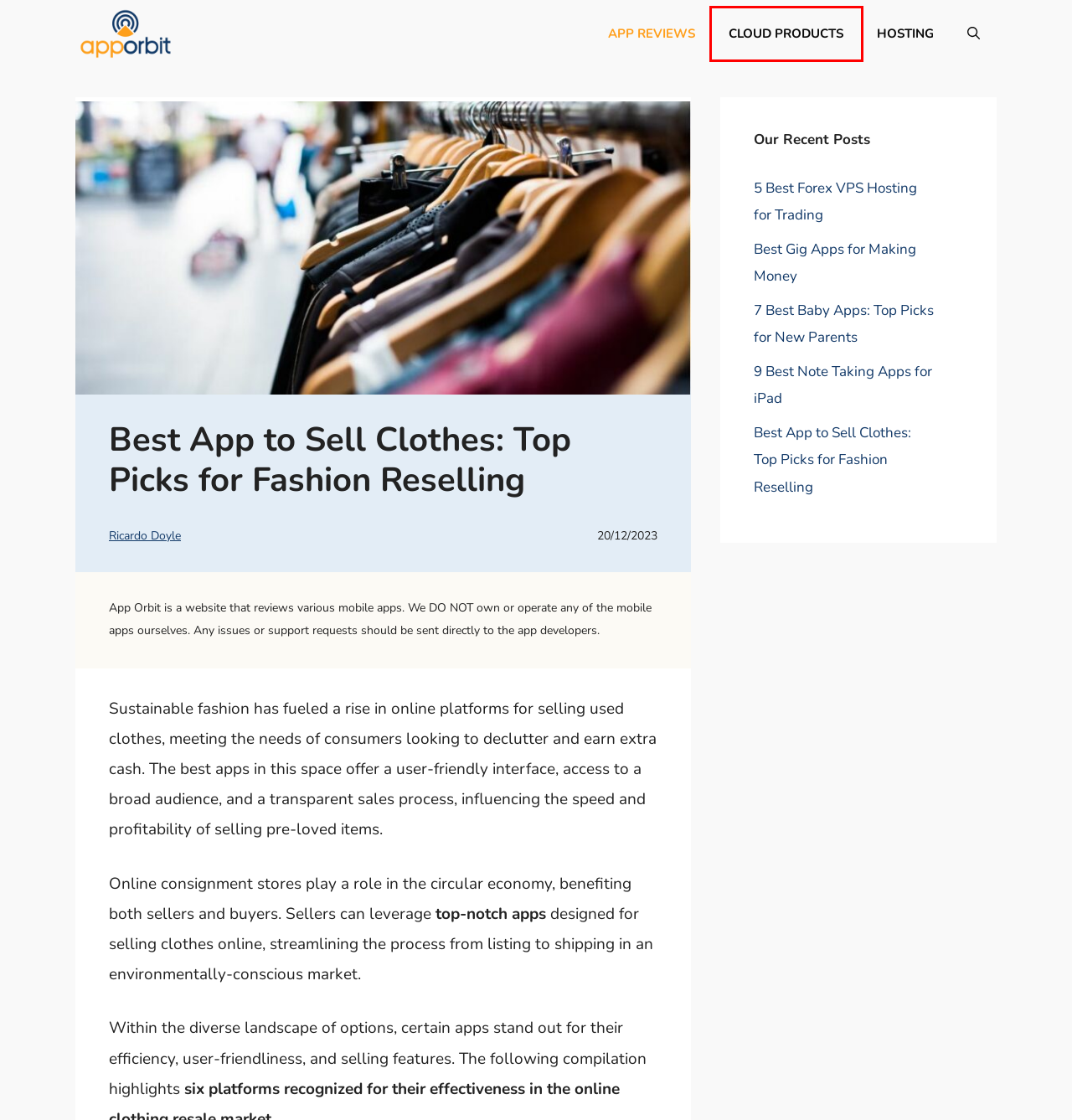A screenshot of a webpage is provided, featuring a red bounding box around a specific UI element. Identify the webpage description that most accurately reflects the new webpage after interacting with the selected element. Here are the candidates:
A. 7 Best Baby Apps: Top Picks For New Parents
B. Hosting - AppOrbit
C. 9 Best Note Taking Apps For IPad
D. 5 Best Forex VPS Hosting For Trading (2024)
E. App Reviews - AppOrbit
F. Best Gig Apps For Making Money
G. Homepage - AppOrbit
H. Cloud Products - AppOrbit

H